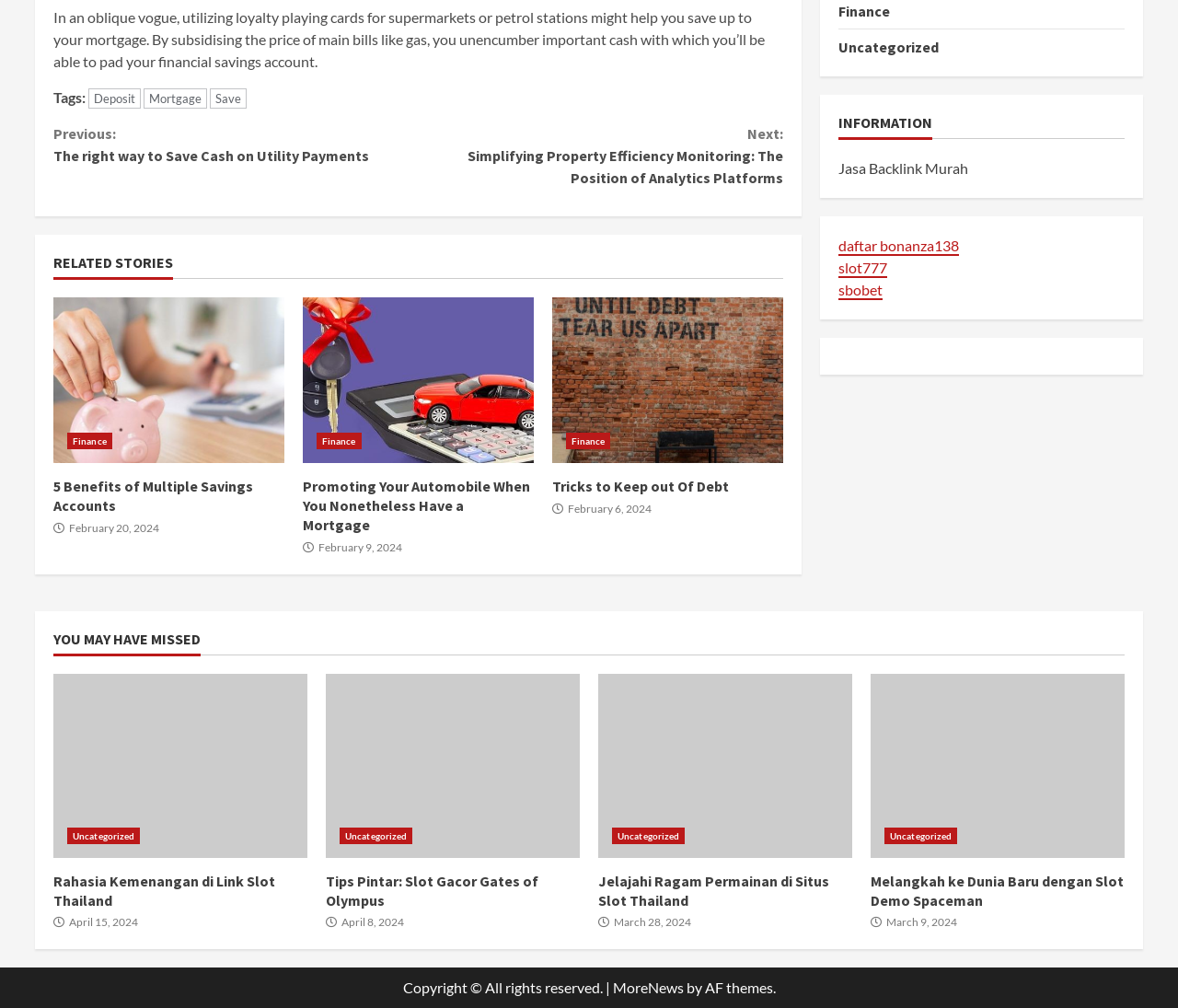Identify the bounding box of the UI element described as follows: "daftar bonanza138". Provide the coordinates as four float numbers in the range of 0 to 1 [left, top, right, bottom].

[0.712, 0.235, 0.814, 0.254]